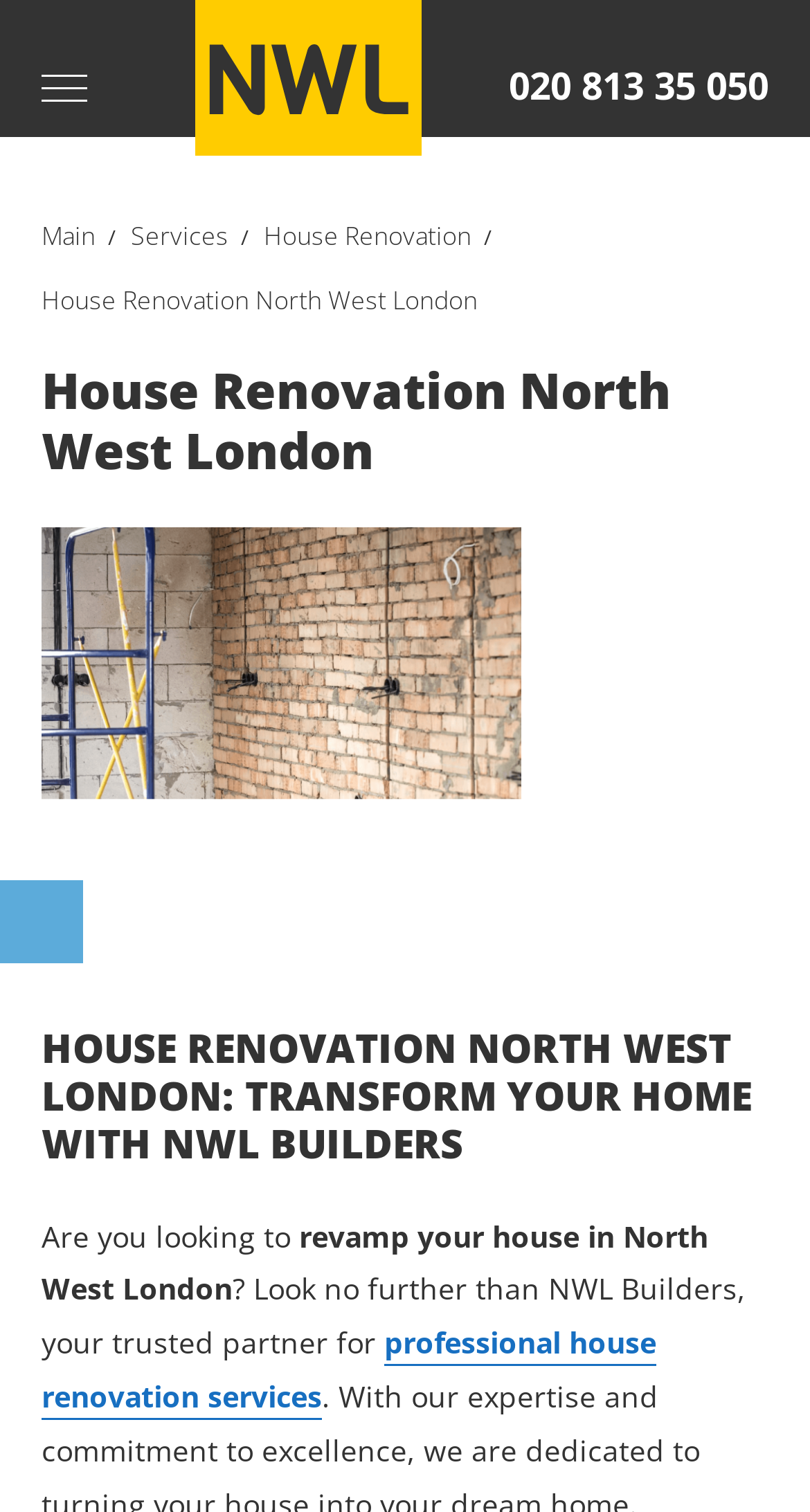What type of partner is NWL Builders for house renovation?
Examine the image closely and answer the question with as much detail as possible.

I read the static text 'Look no further than NWL Builders, your trusted partner for...' and determined that NWL Builders is a trusted partner for house renovation services.